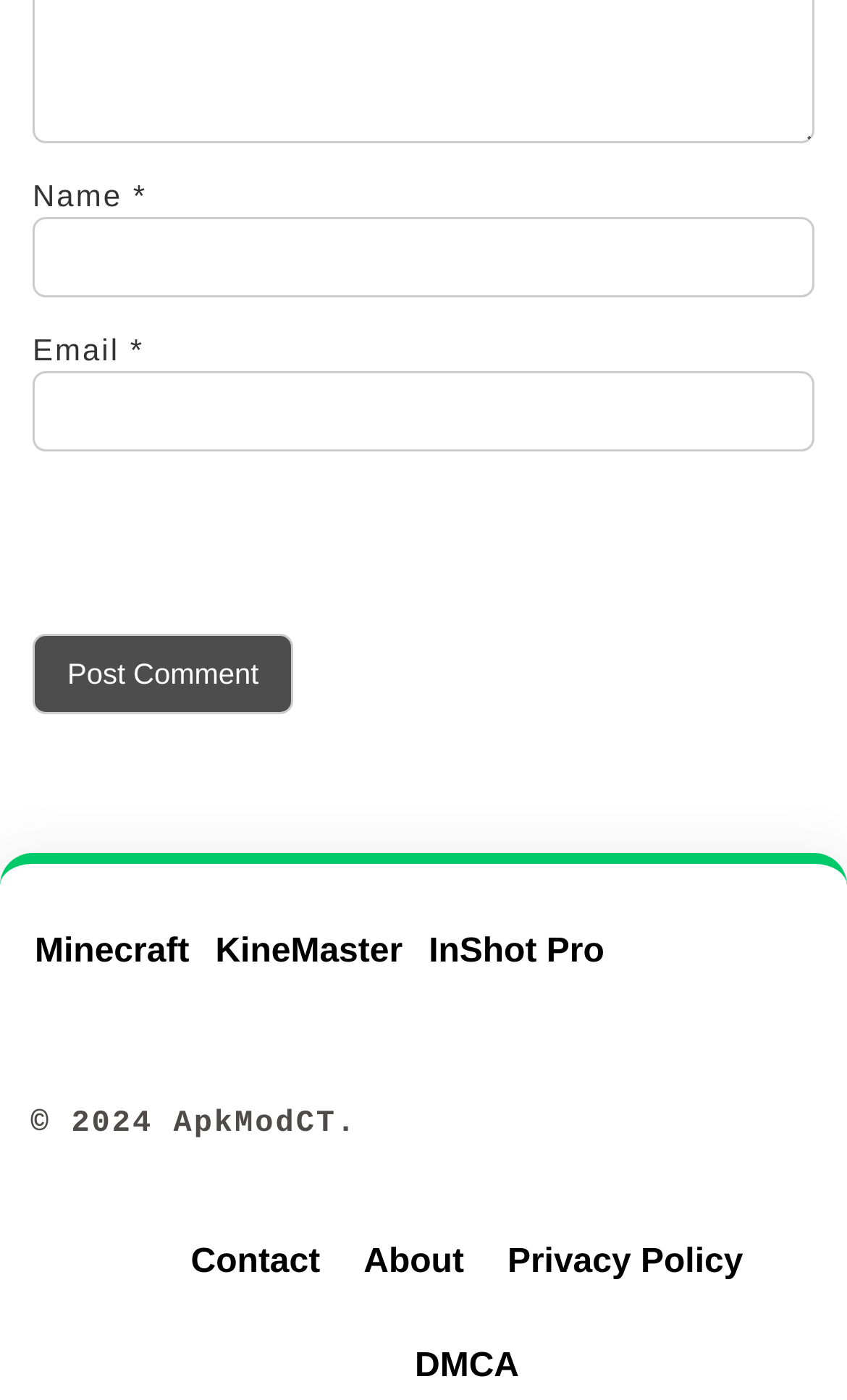Using the webpage screenshot and the element description parent_node: Name * name="author", determine the bounding box coordinates. Specify the coordinates in the format (top-left x, top-left y, bottom-right x, bottom-right y) with values ranging from 0 to 1.

[0.038, 0.155, 0.962, 0.213]